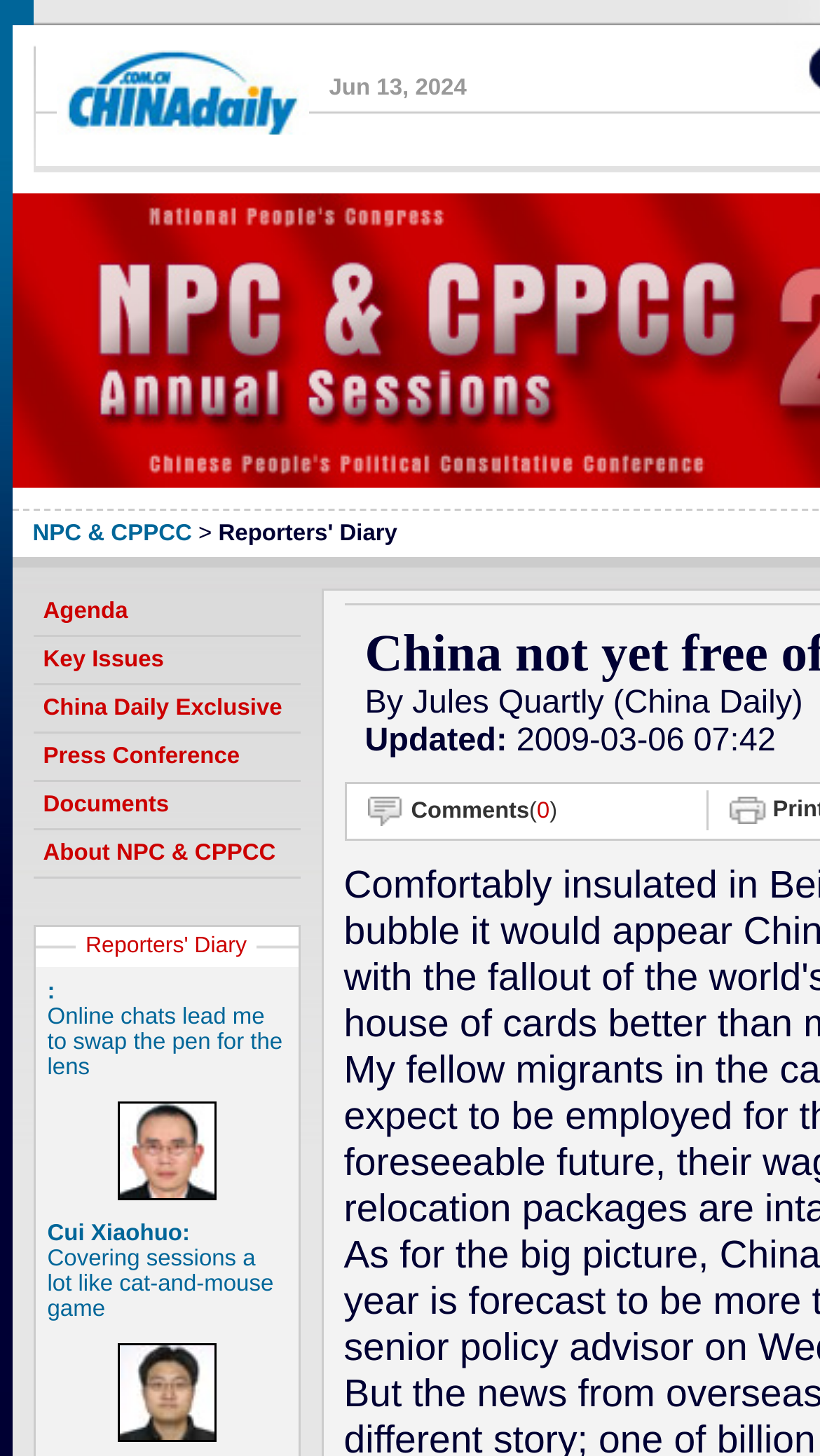Respond to the following query with just one word or a short phrase: 
How many links are there in the LayoutTable?

6